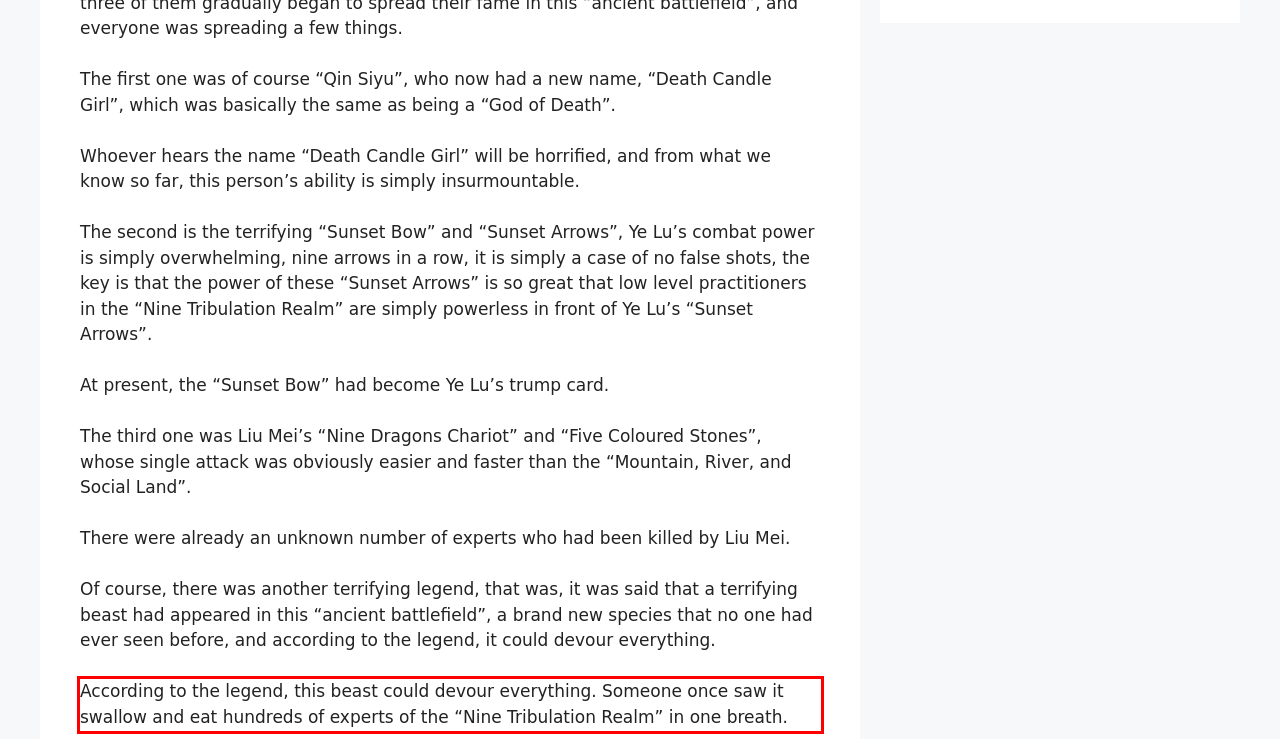Please perform OCR on the text content within the red bounding box that is highlighted in the provided webpage screenshot.

According to the legend, this beast could devour everything. Someone once saw it swallow and eat hundreds of experts of the “Nine Tribulation Realm” in one breath.